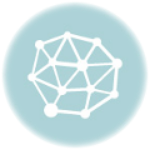Answer the following in one word or a short phrase: 
What do the white nodes and connecting lines represent?

a network or interconnected system